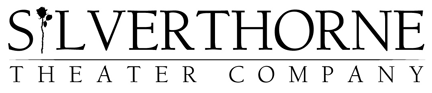What does the logo symbolize?
Can you give a detailed and elaborate answer to the question?

The caption states that the logo symbolizes the company's commitment to delivering engaging live theater experiences, reflecting its artistic ethos and community spirit, which suggests that the logo represents the company's dedication to providing quality live theater experiences.